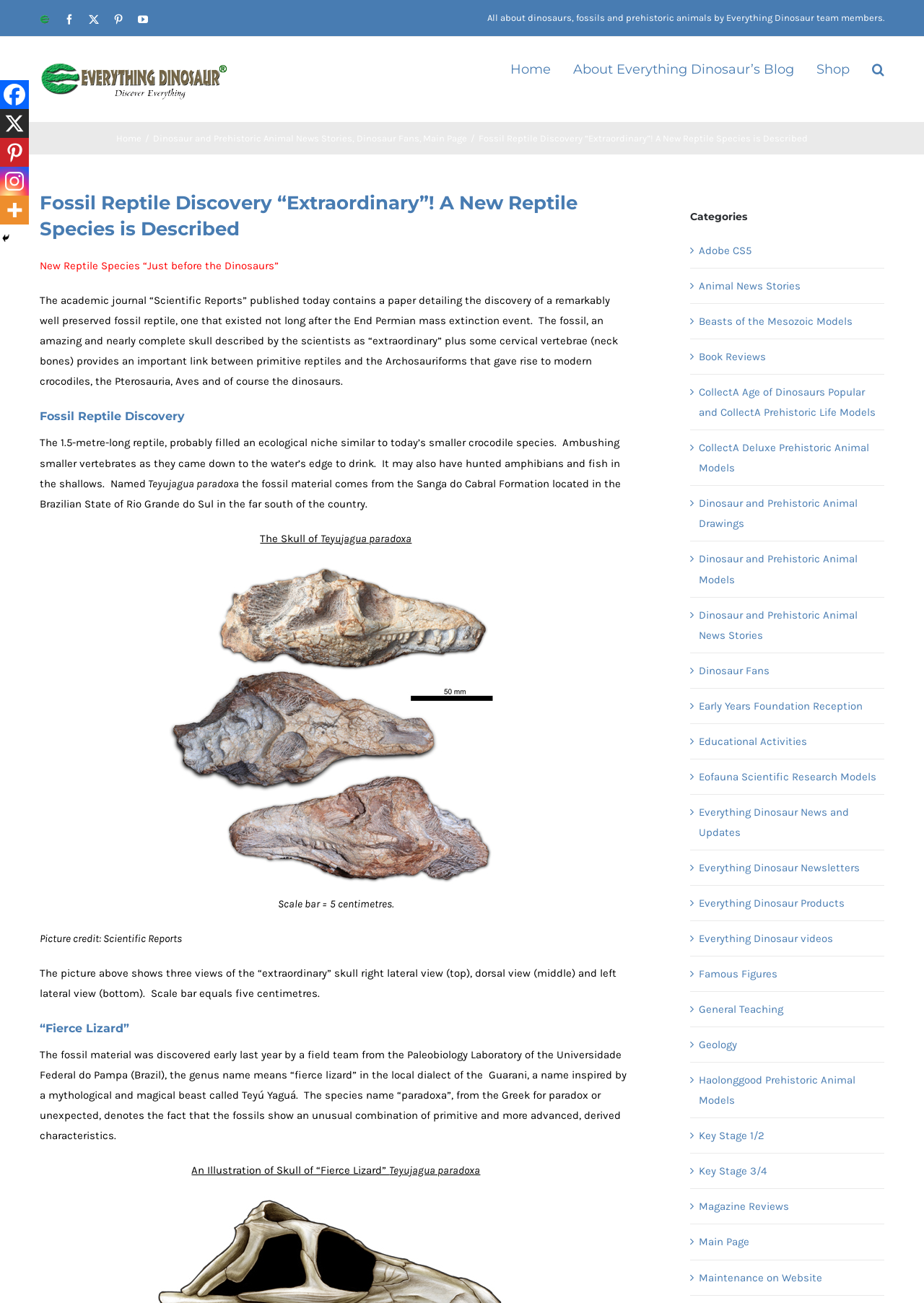For the following element description, predict the bounding box coordinates in the format (top-left x, top-left y, bottom-right x, bottom-right y). All values should be floating point numbers between 0 and 1. Description: Early Years Foundation Reception

[0.756, 0.534, 0.949, 0.549]